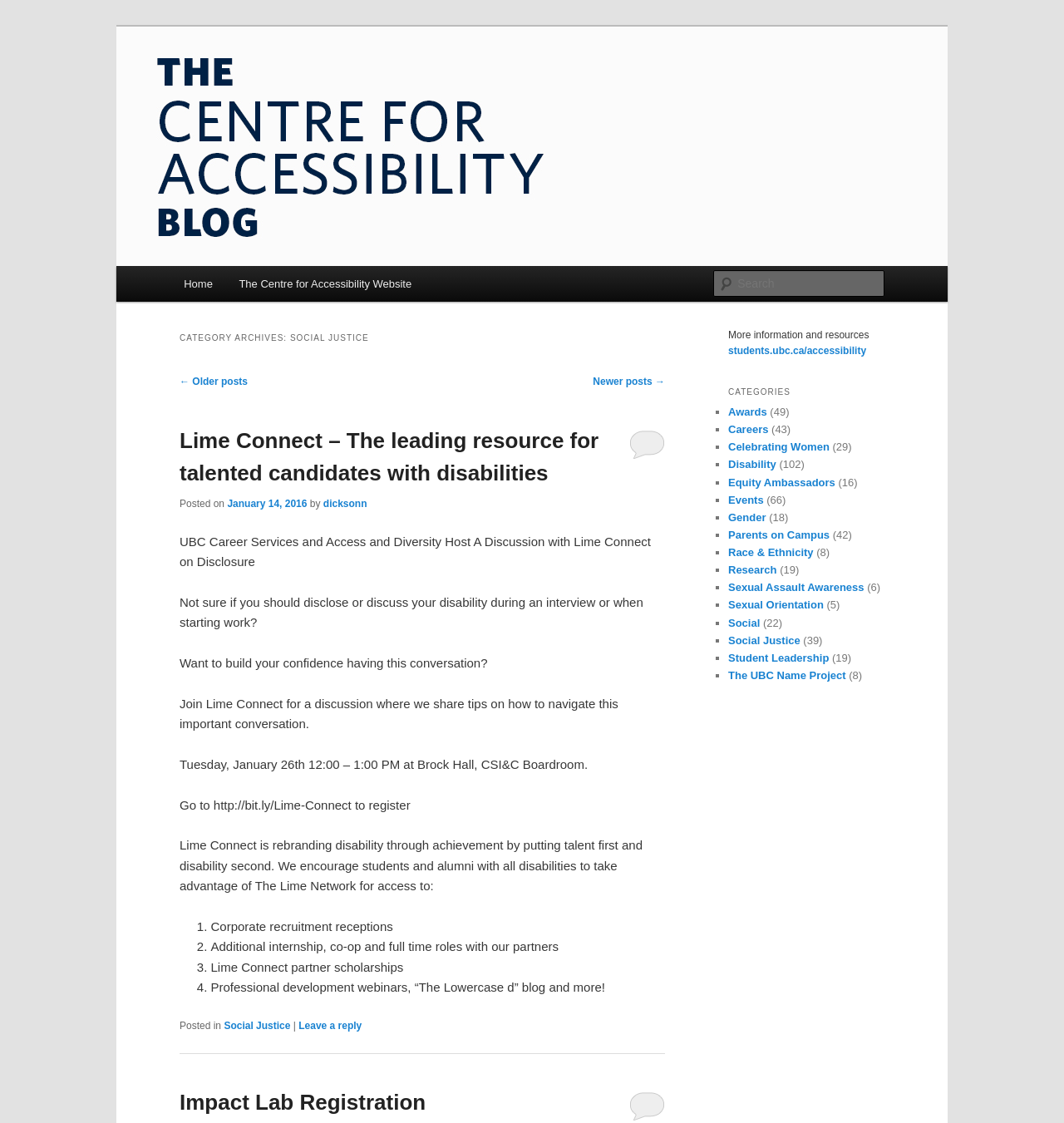Find the bounding box coordinates of the element's region that should be clicked in order to follow the given instruction: "Learn more about accessibility resources". The coordinates should consist of four float numbers between 0 and 1, i.e., [left, top, right, bottom].

[0.684, 0.307, 0.814, 0.318]